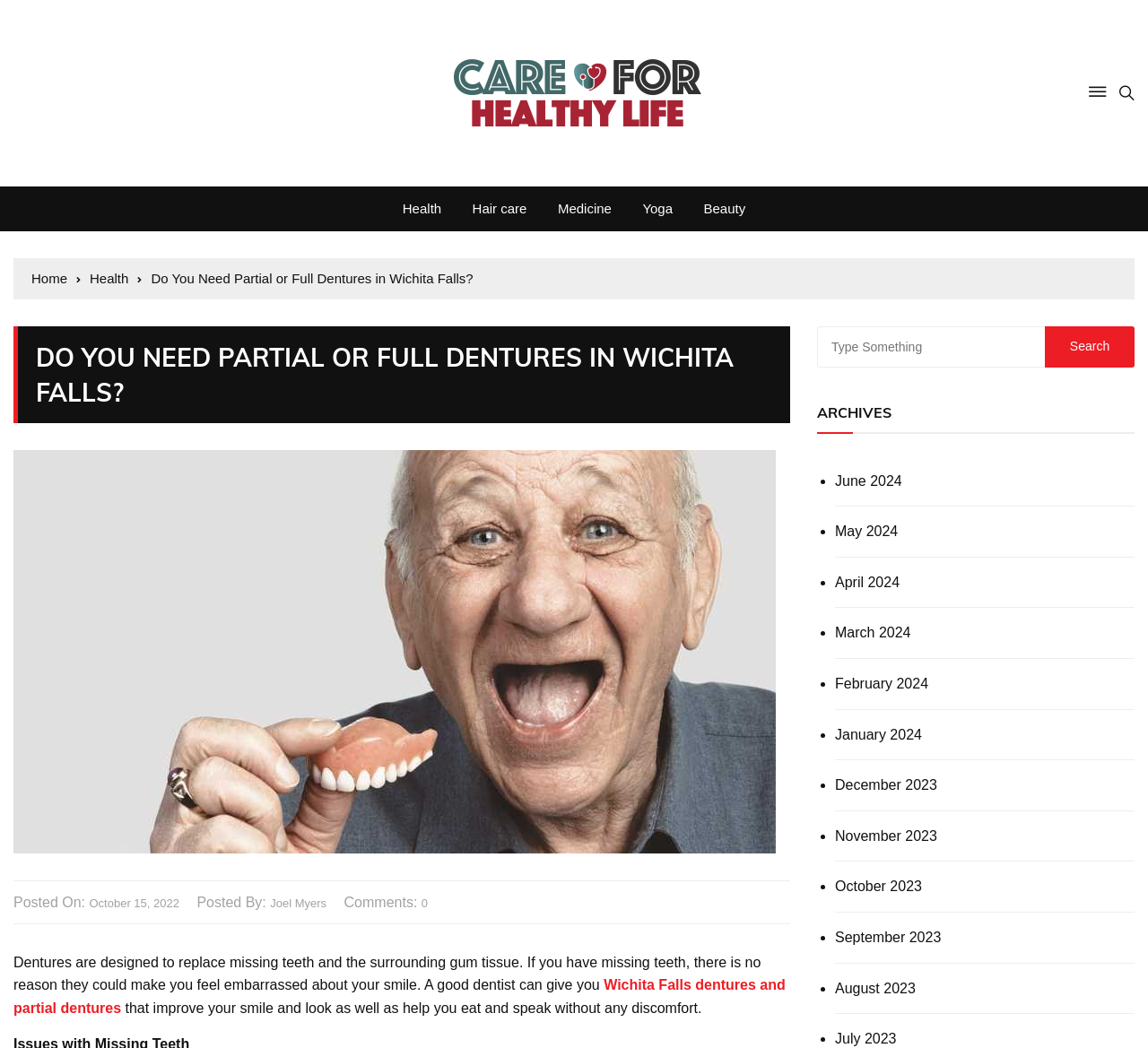Determine the coordinates of the bounding box that should be clicked to complete the instruction: "Learn more about Wichita Falls dentures and partial dentures". The coordinates should be represented by four float numbers between 0 and 1: [left, top, right, bottom].

[0.012, 0.933, 0.684, 0.969]